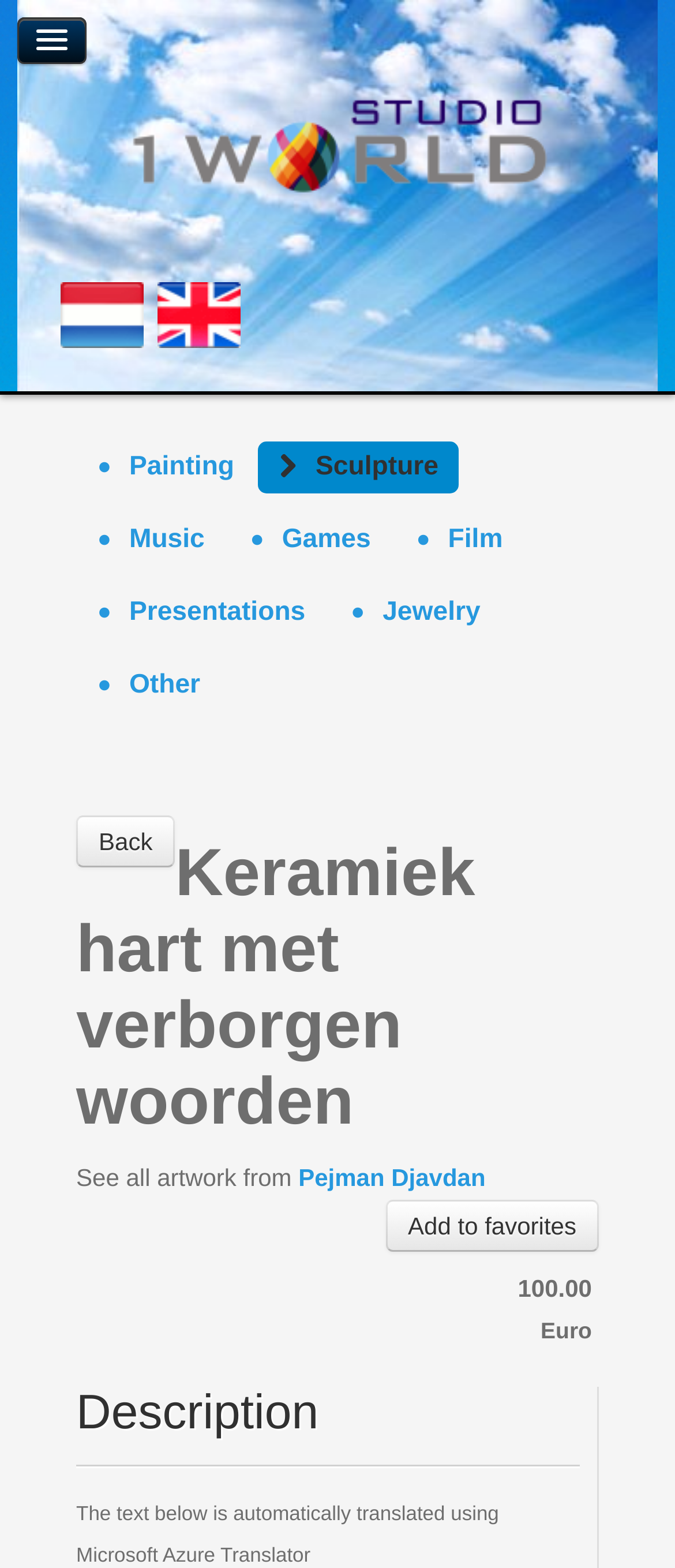Identify the bounding box coordinates of the part that should be clicked to carry out this instruction: "Add to favorites".

[0.571, 0.765, 0.887, 0.798]